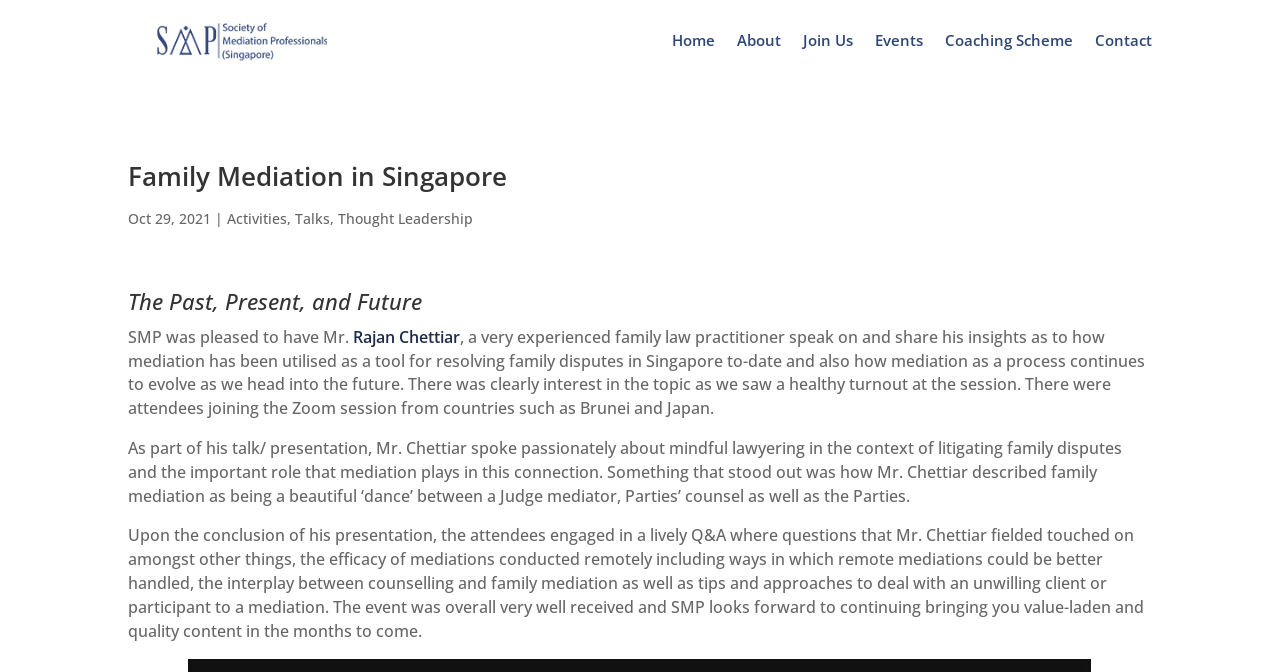Locate the UI element described by About and provide its bounding box coordinates. Use the format (top-left x, top-left y, bottom-right x, bottom-right y) with all values as floating point numbers between 0 and 1.

[0.576, 0.0, 0.61, 0.119]